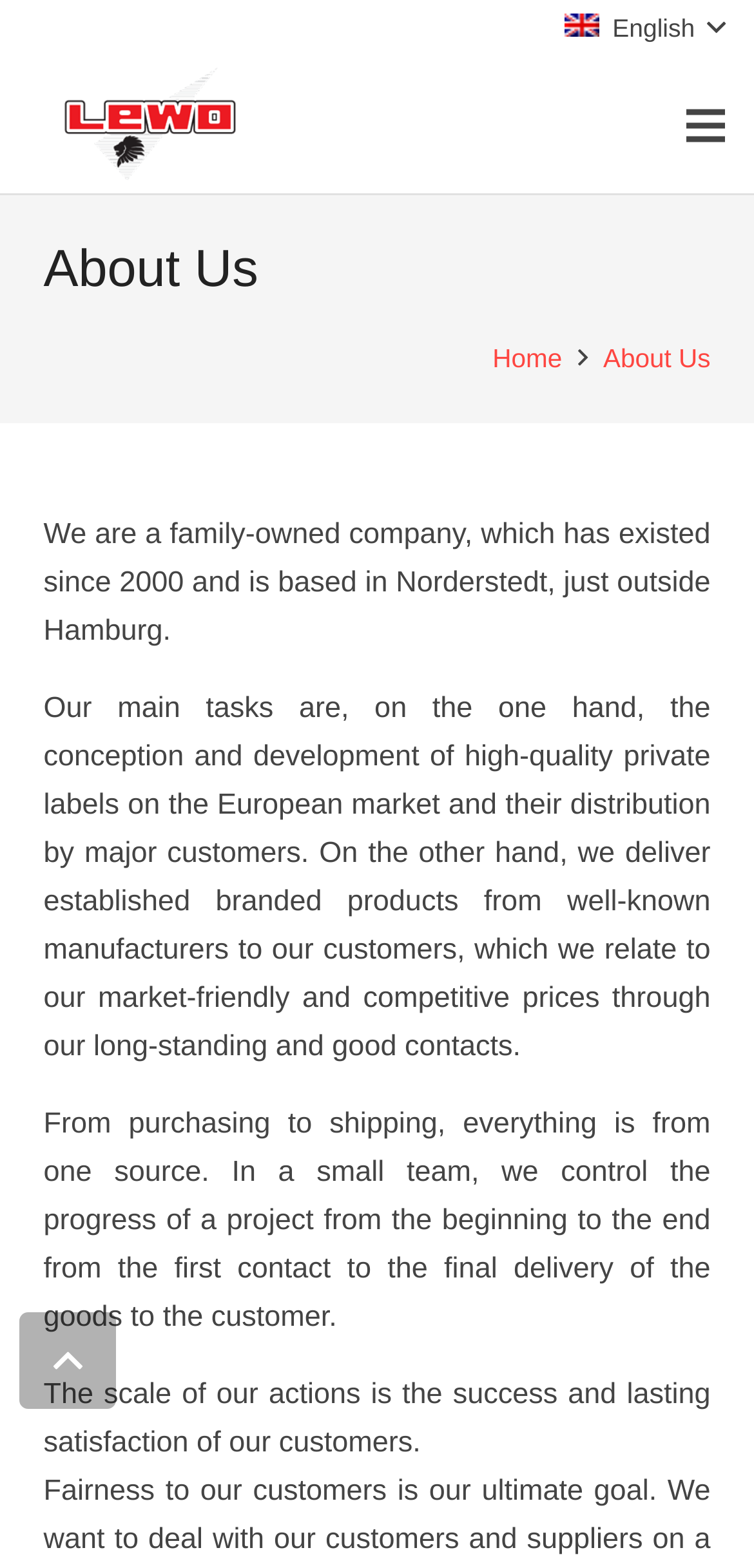Given the description parent_node: Refreshing Watermelon Raspberry Smoothie, predict the bounding box coordinates of the UI element. Ensure the coordinates are in the format (top-left x, top-left y, bottom-right x, bottom-right y) and all values are between 0 and 1.

None